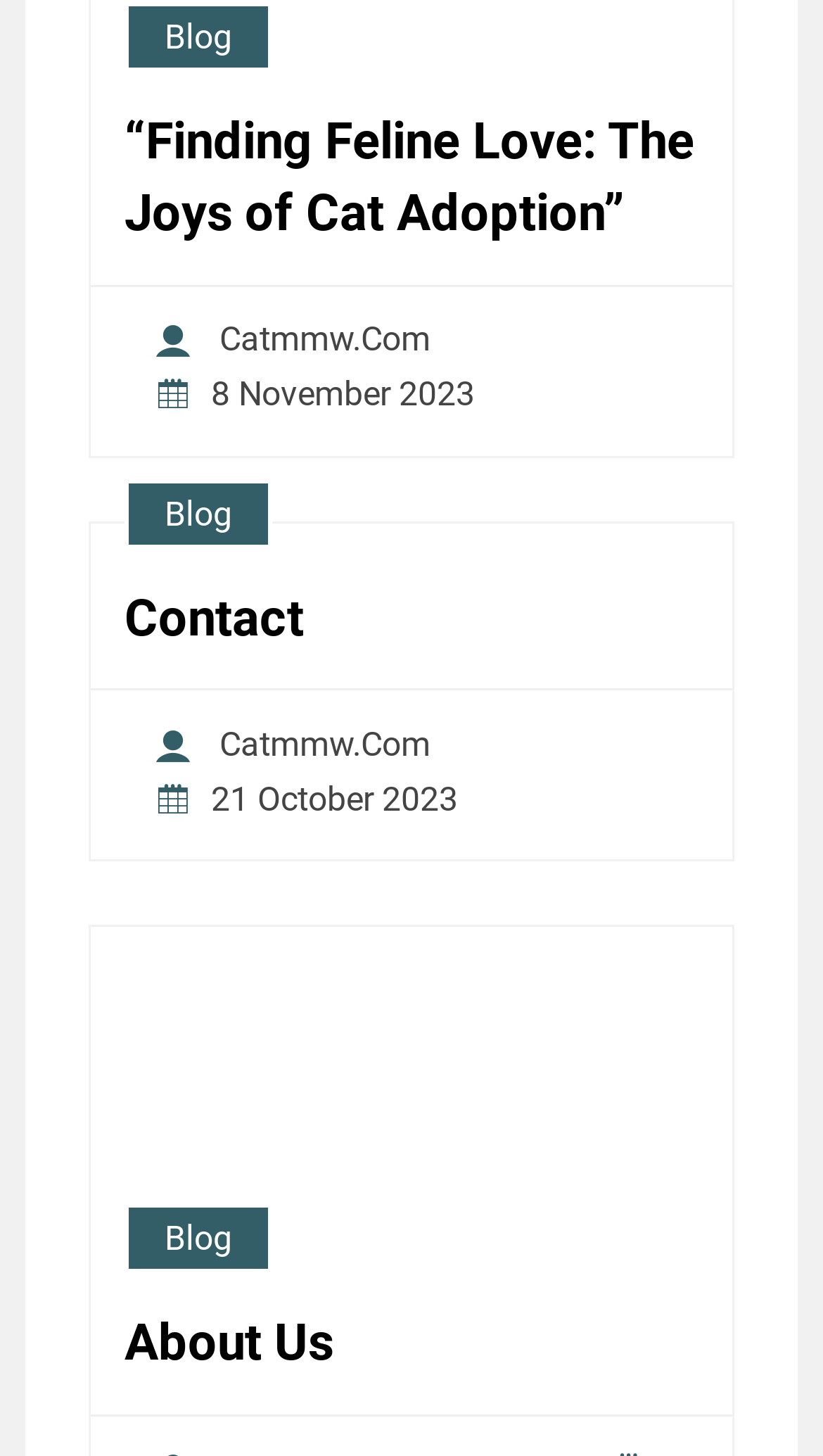Please provide the bounding box coordinate of the region that matches the element description: English. Coordinates should be in the format (top-left x, top-left y, bottom-right x, bottom-right y) and all values should be between 0 and 1.

None